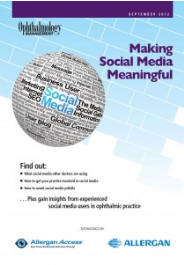Describe all the elements visible in the image meticulously.

The image features a publication cover entitled "Making Social Media Meaningful," from September 2012, associated with the field of ophthalmology. The design prominently displays a collage of keywords related to social media, surrounded by a circular graphic that symbolizes the interconnectedness and relevance of these concepts in the medical field. The publication aims to provide insights and strategies on how ophthalmologists can effectively utilize social media to engage with patients and enhance their practice. Notably, the cover is sponsored by Allergan Access, a recognized entity in ophthalmology, highlighting its commitment to promoting best practices in the field. The overall aesthetic reflects a professional and informative tone suitable for healthcare professionals looking to integrate social media into their practice.